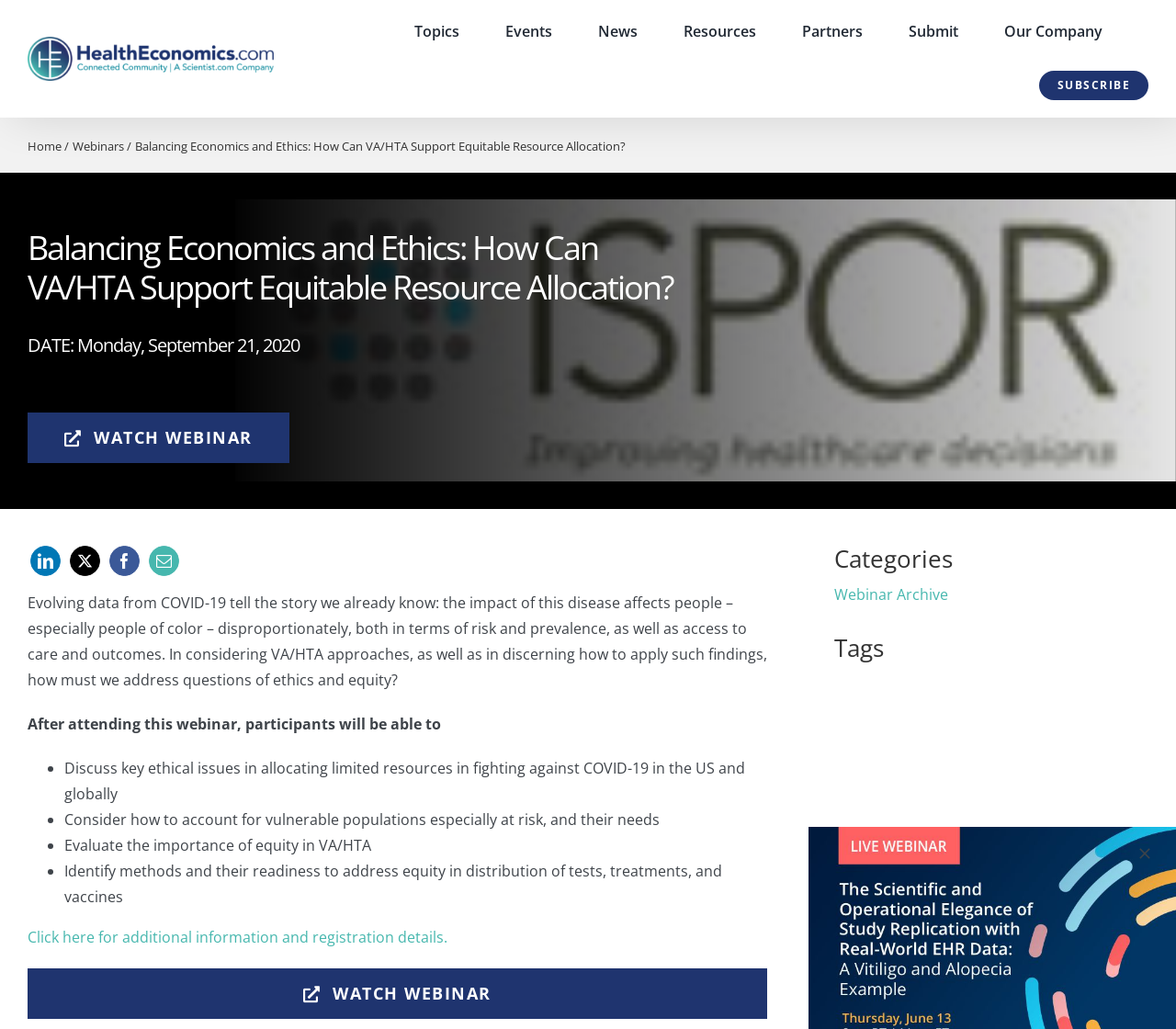From the webpage screenshot, predict the bounding box coordinates (top-left x, top-left y, bottom-right x, bottom-right y) for the UI element described here: Our Company

[0.854, 0.004, 0.977, 0.055]